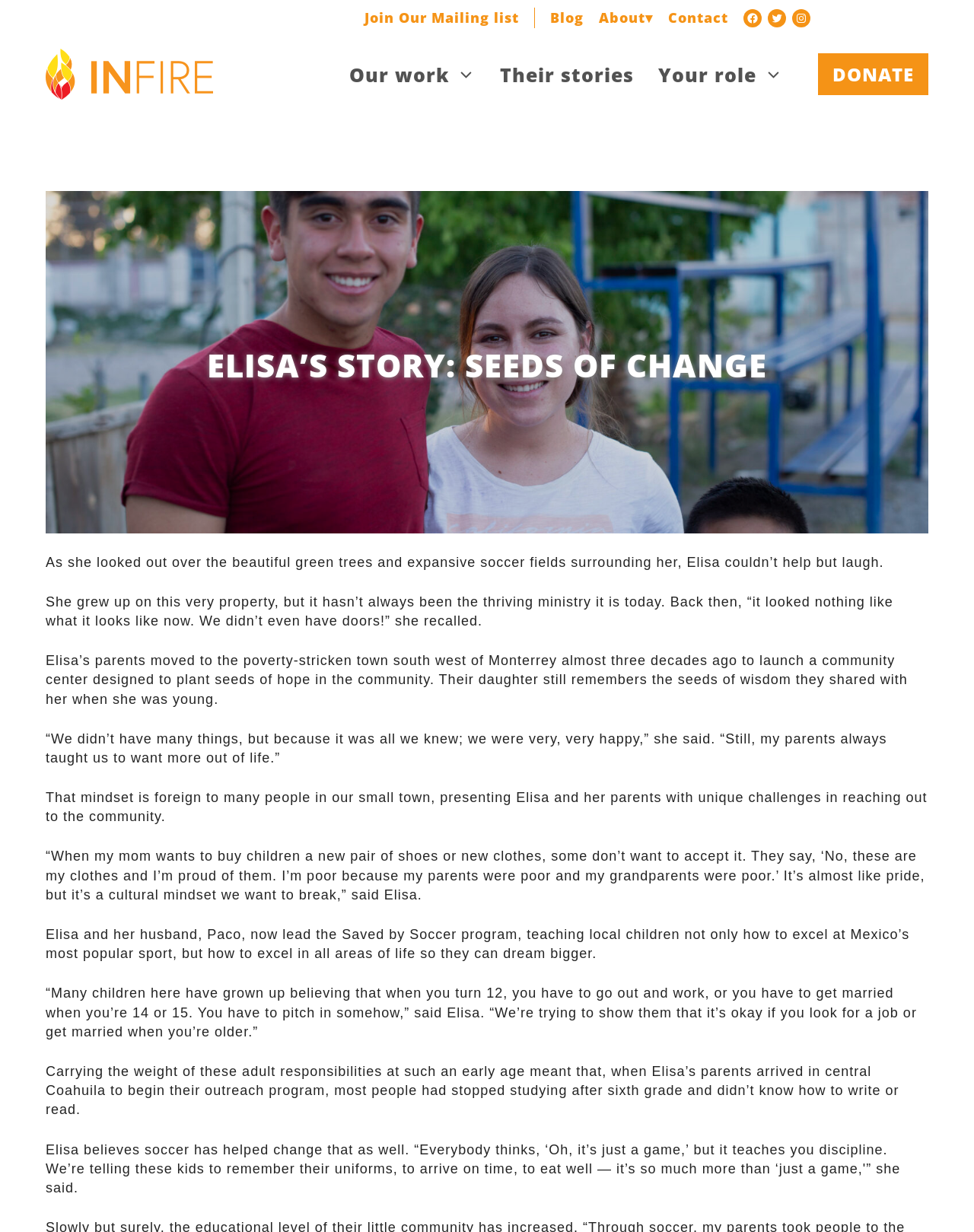Determine the coordinates of the bounding box for the clickable area needed to execute this instruction: "Read about Our work".

[0.346, 0.047, 0.501, 0.073]